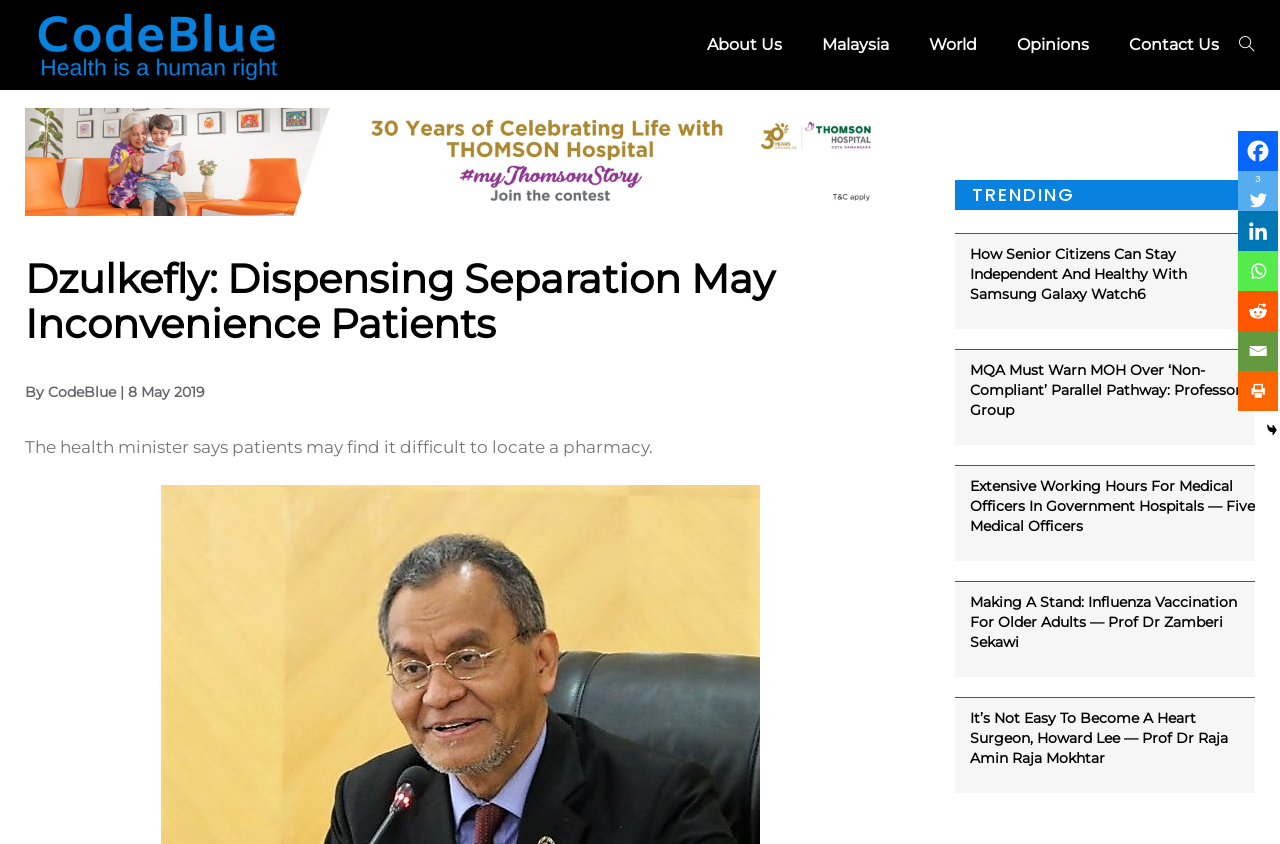Is there a search bar on the webpage?
Please answer the question with a detailed response using the information from the screenshot.

There is no search bar on the webpage. The webpage only has a navigation menu at the top with links to 'About Us', 'Malaysia', 'World', 'Opinions', and 'Contact Us', but no search bar.